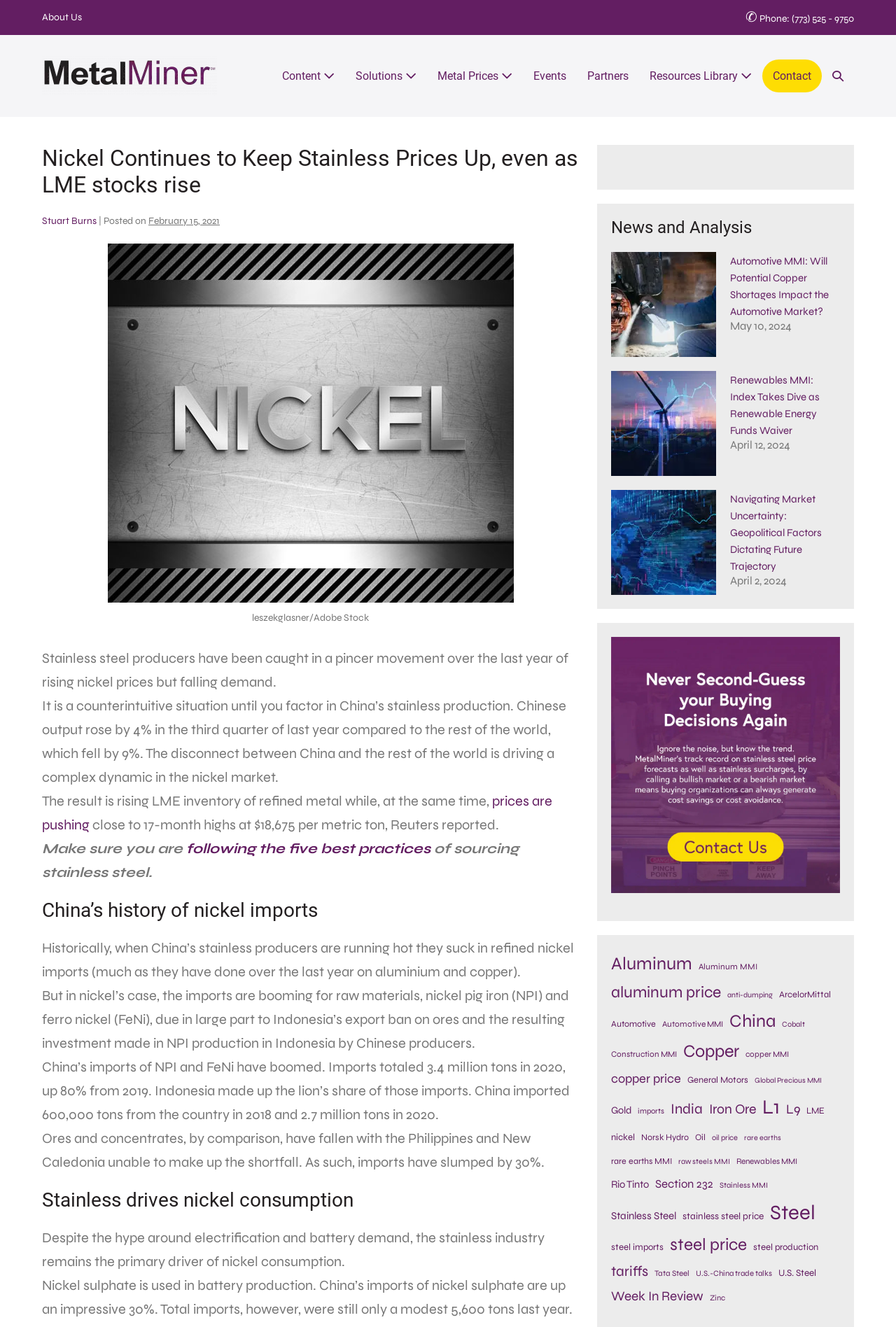Using the information shown in the image, answer the question with as much detail as possible: What is the name of the author of the article?

The author of the article is Stuart Burns, as indicated by the link 'Stuart Burns' in the section below the main heading.